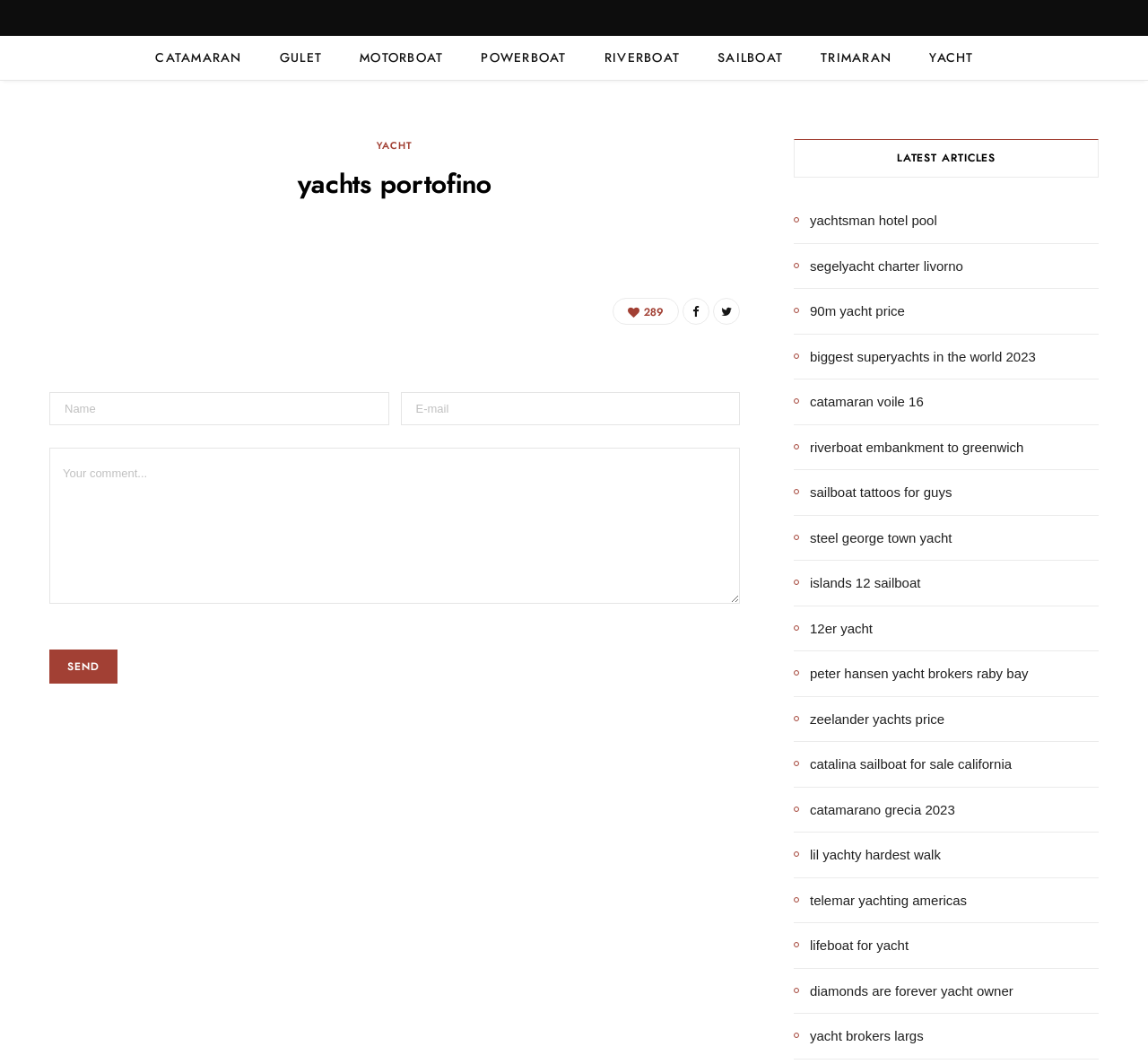What type of boats are listed on the webpage?
Look at the screenshot and give a one-word or phrase answer.

Yachts